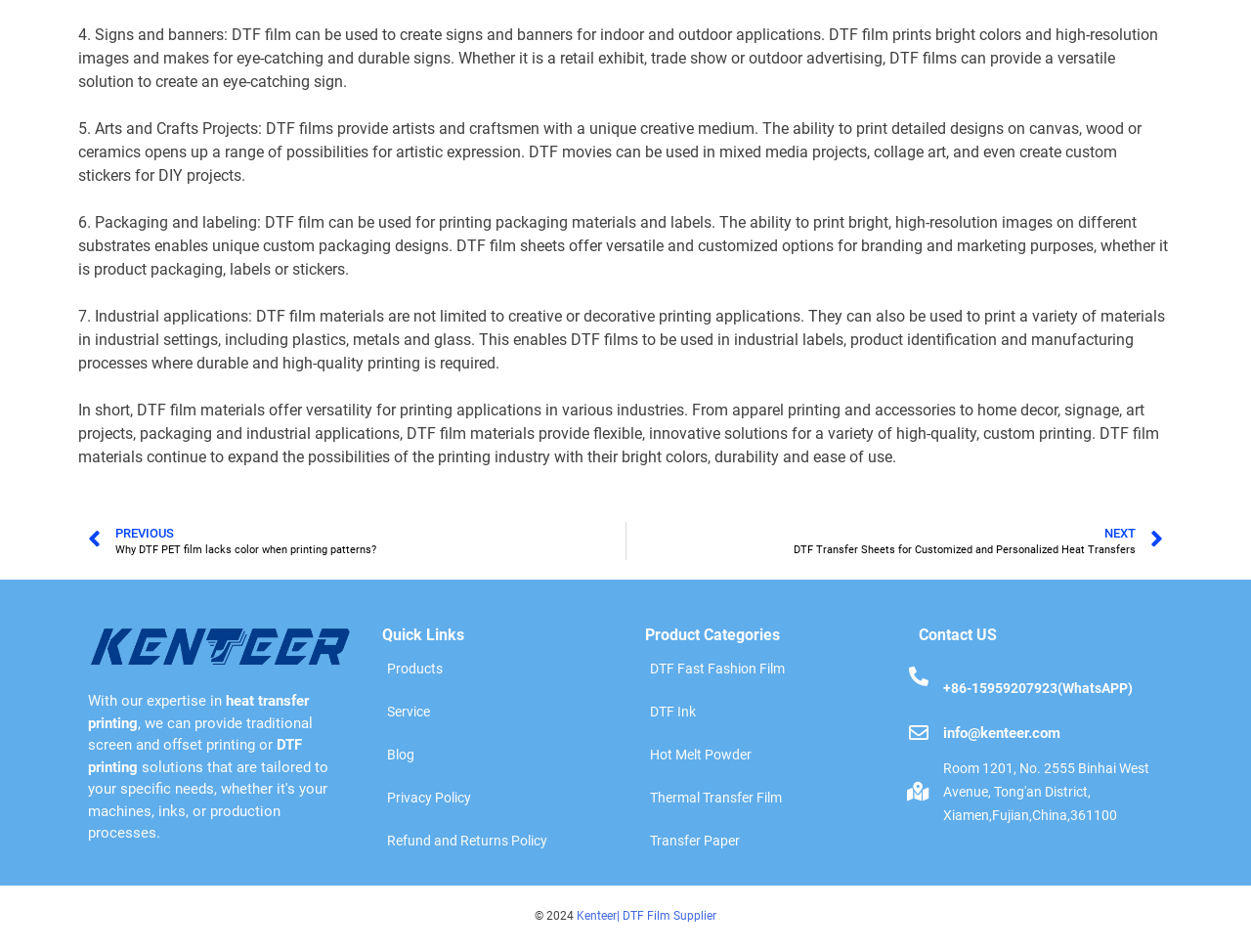Answer the question with a brief word or phrase:
What is the company's expertise in?

Heat transfer printing